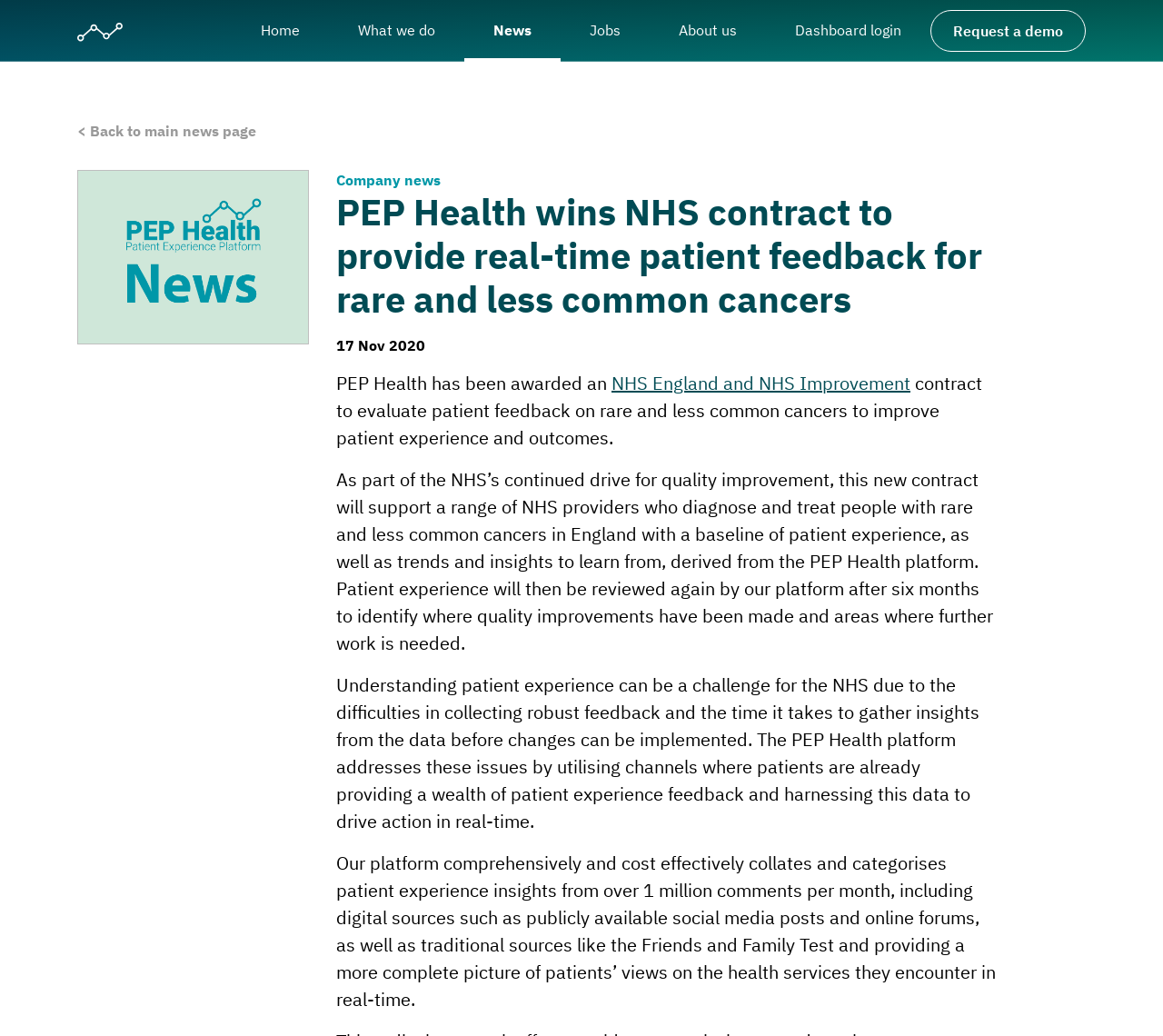Answer the following in one word or a short phrase: 
What is the name of the company that won the NHS contract?

PEP Health